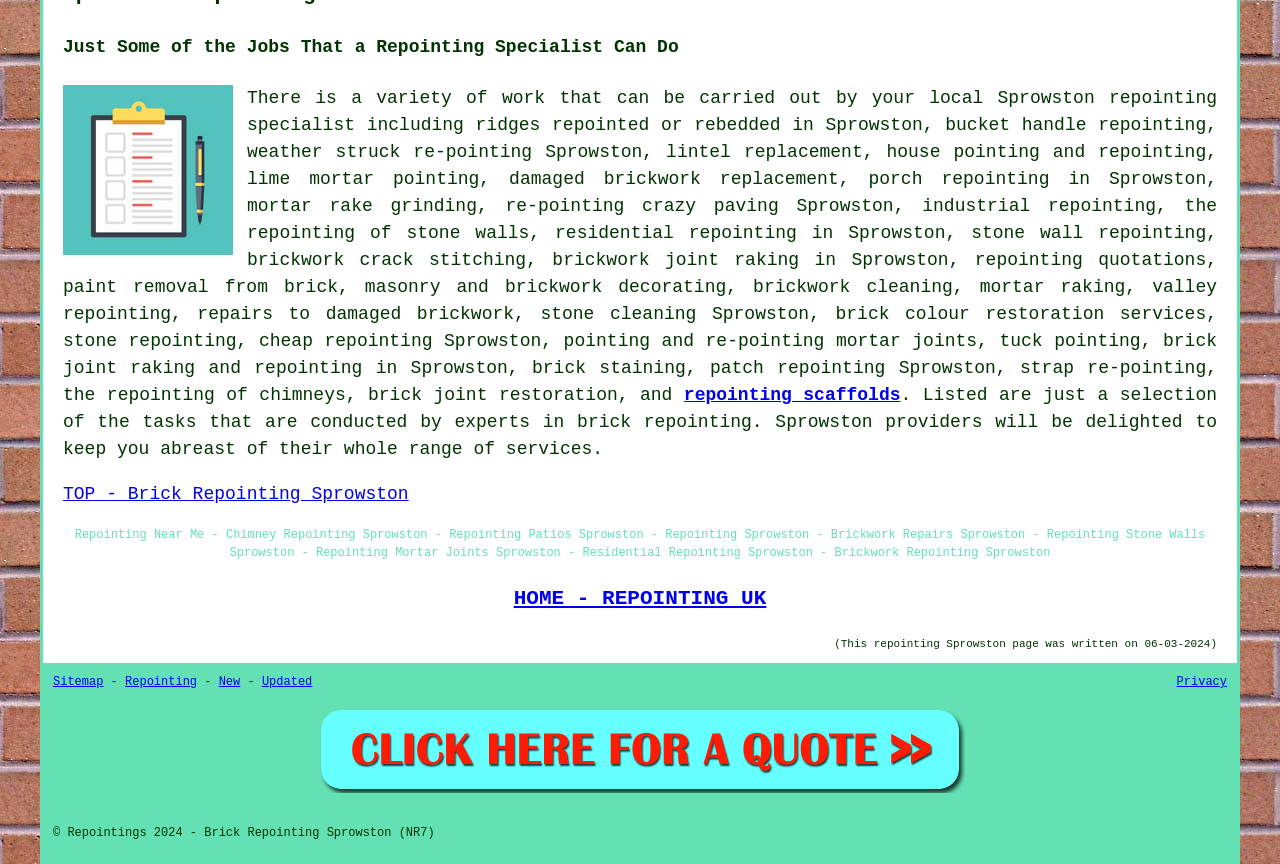What is the purpose of the link 'TOP - Brick Repointing Sprowston'?
From the image, respond with a single word or phrase.

To go to the top of the page